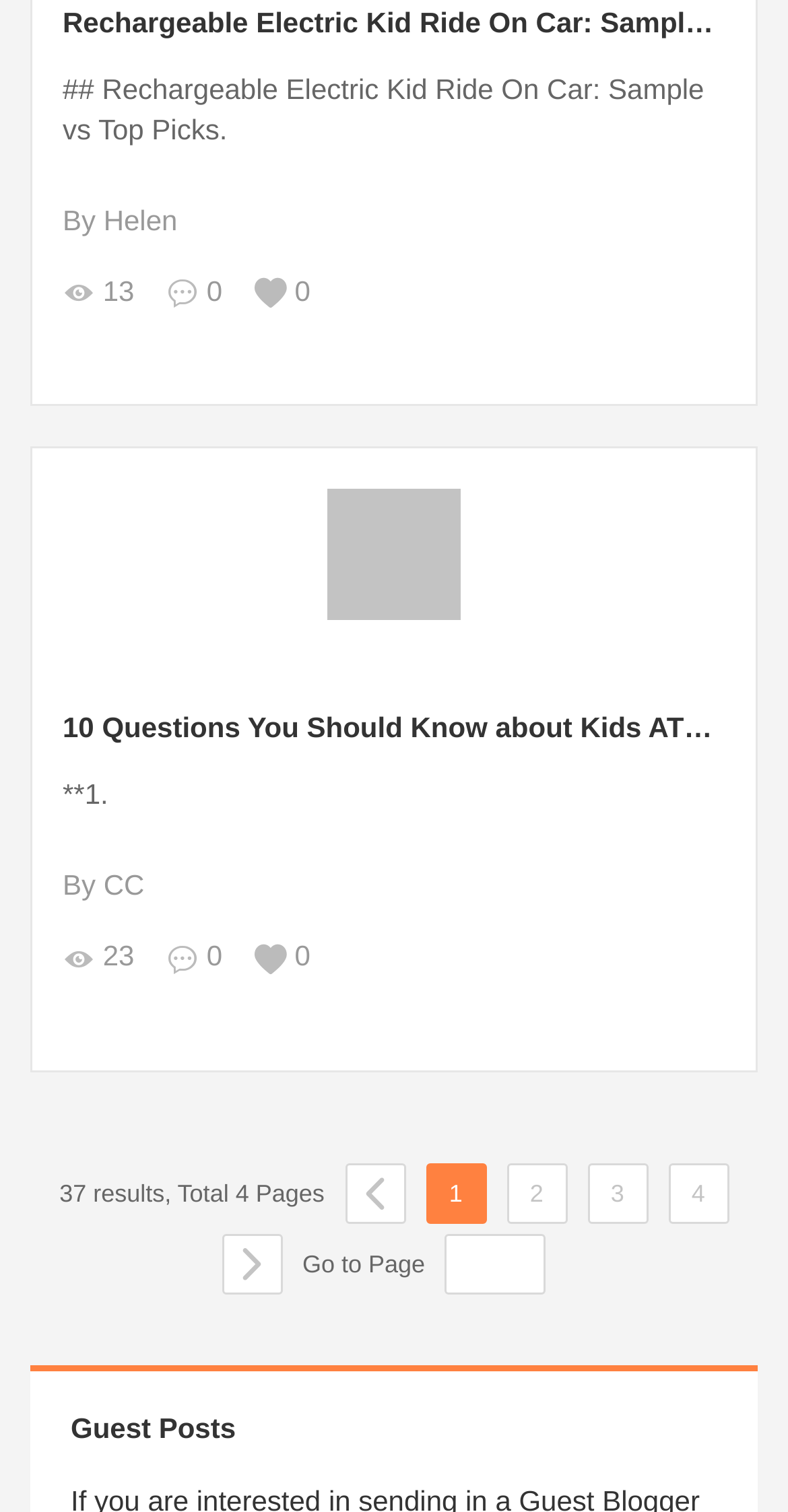What is the section at the bottom of the page?
Refer to the image and provide a thorough answer to the question.

I determined the answer by looking at the StaticText element with the text 'Guest Posts' which is located at the bottom of the page and appears to be a section title.